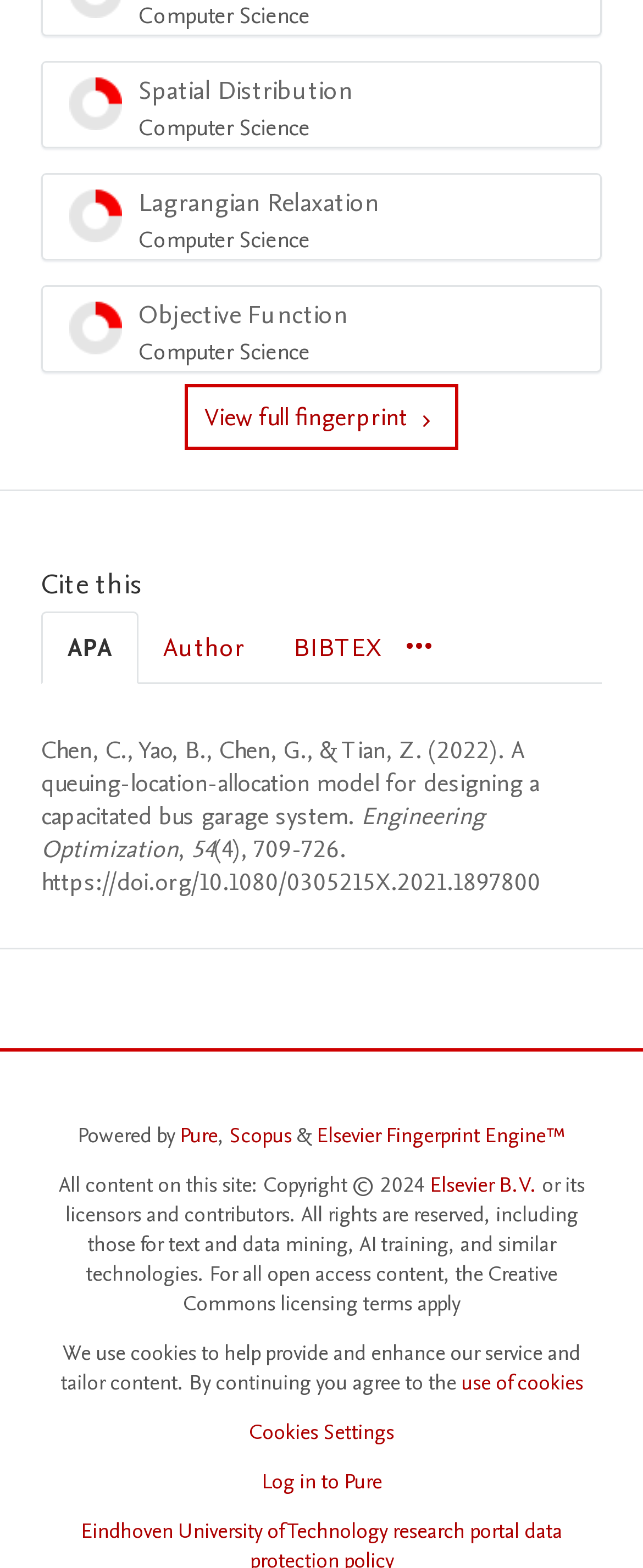Locate the bounding box coordinates of the area to click to fulfill this instruction: "Log in to Pure". The bounding box should be presented as four float numbers between 0 and 1, in the order [left, top, right, bottom].

[0.406, 0.935, 0.594, 0.954]